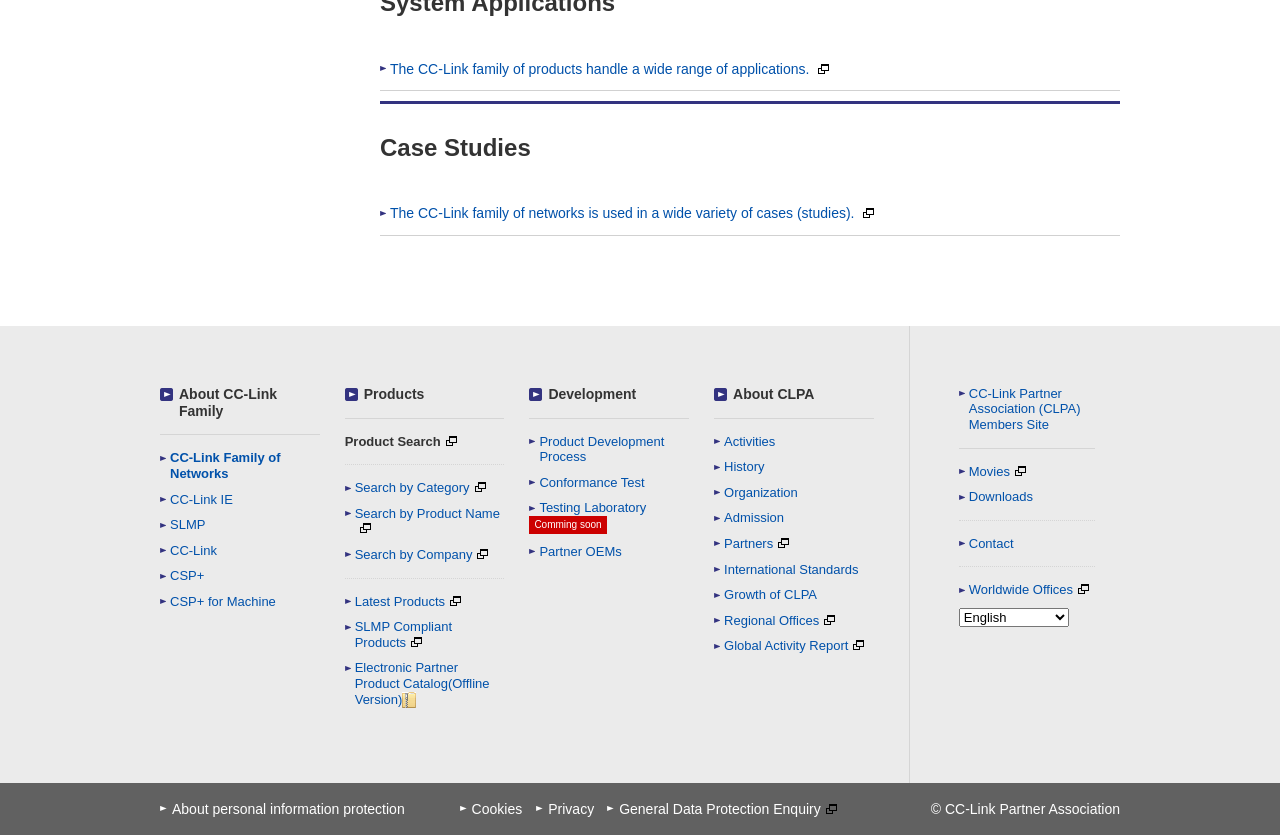Specify the bounding box coordinates of the element's region that should be clicked to achieve the following instruction: "Click on Buy Gift Cards". The bounding box coordinates consist of four float numbers between 0 and 1, in the format [left, top, right, bottom].

None